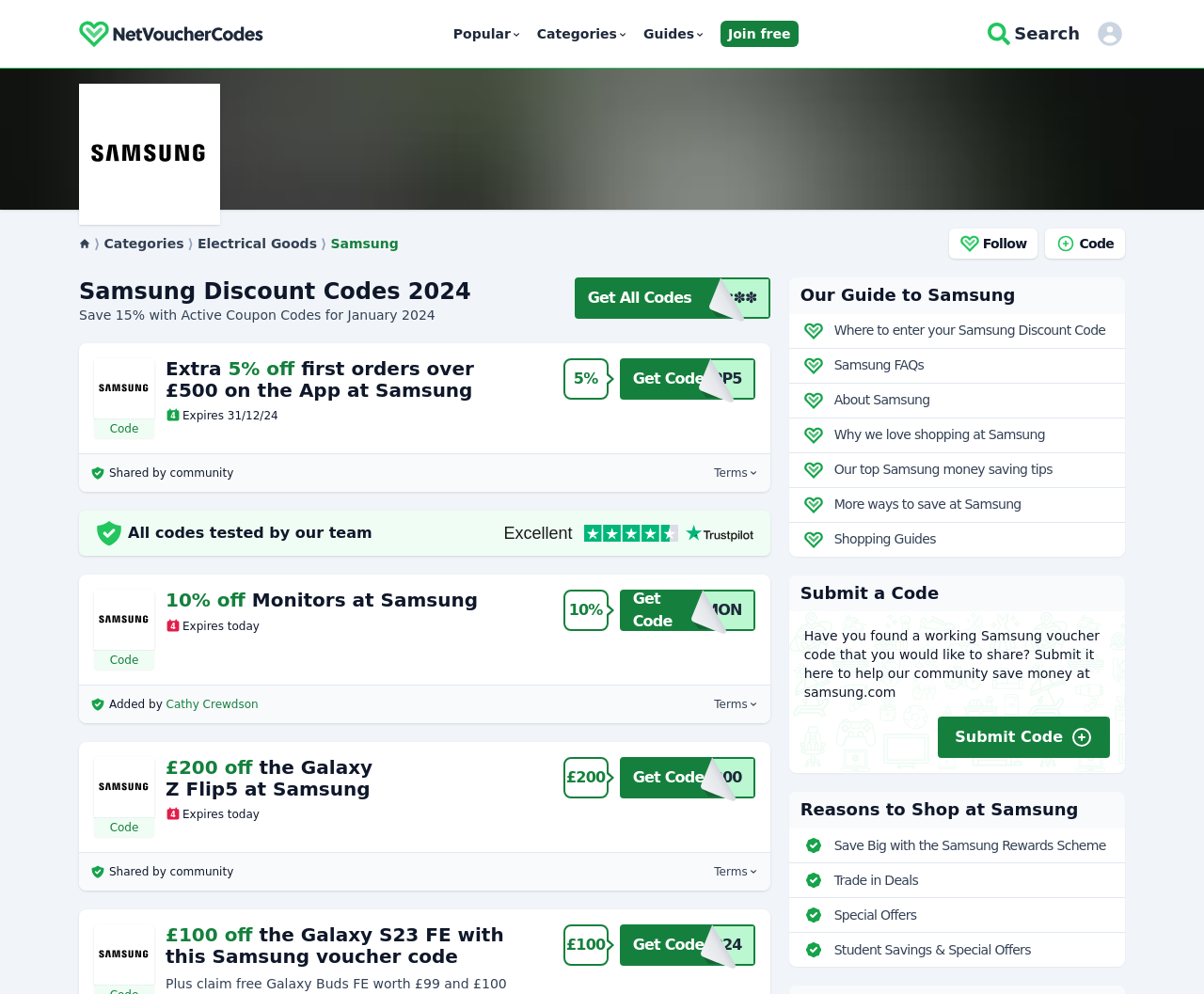Can you give a detailed response to the following question using the information from the image? What is the category of the '10% off Monitors at Samsung' code?

I found a breadcrumb navigation element with the text 'Electrical Goods' near the '10% off Monitors at Samsung' code, suggesting that the category of this code is Electrical Goods.